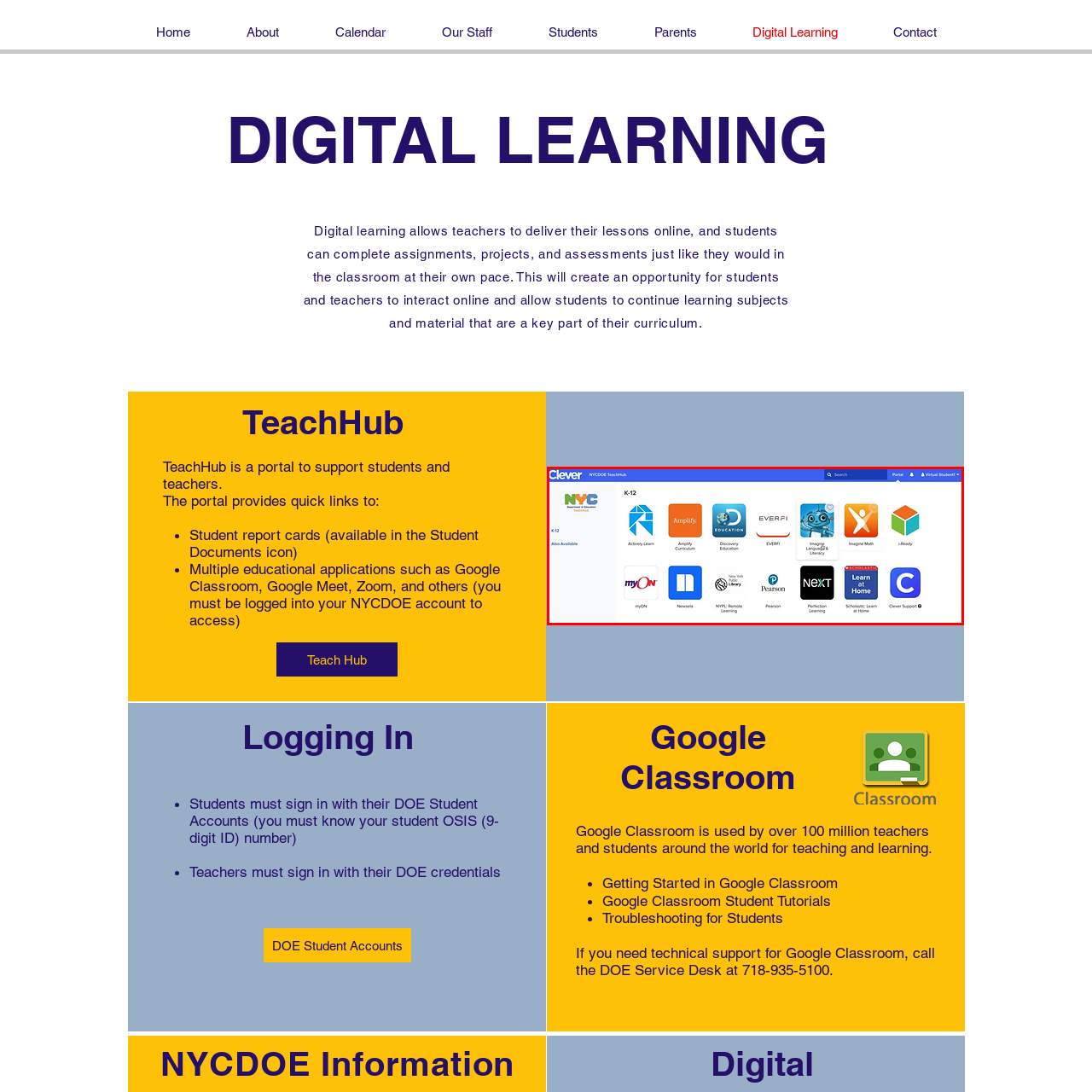What is the purpose of the platform? View the image inside the red bounding box and respond with a concise one-word or short-phrase answer.

To facilitate access to digital learning tools